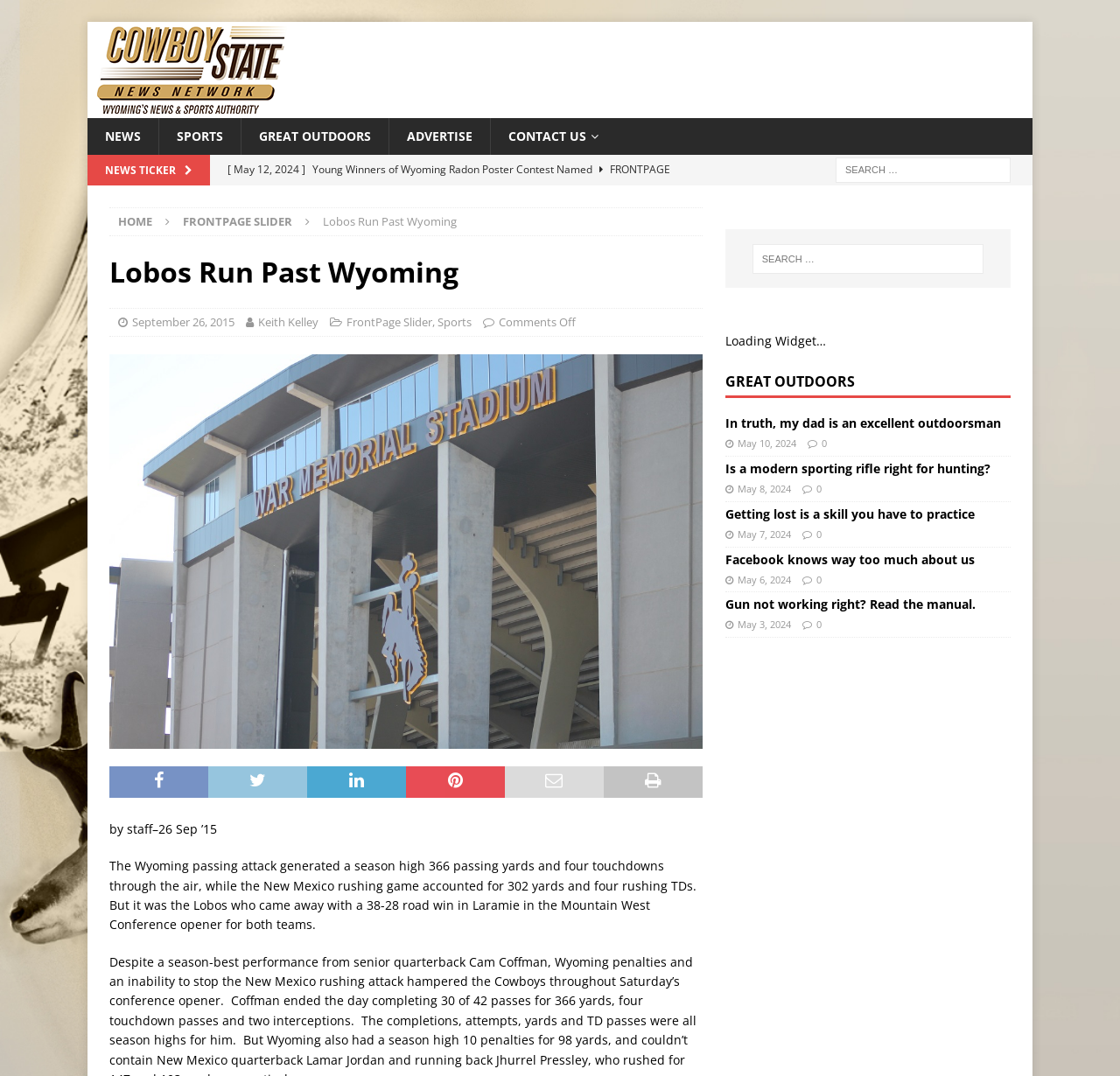Using floating point numbers between 0 and 1, provide the bounding box coordinates in the format (top-left x, top-left y, bottom-right x, bottom-right y). Locate the UI element described here: title="Cowboy State News Network"

[0.078, 0.092, 0.266, 0.108]